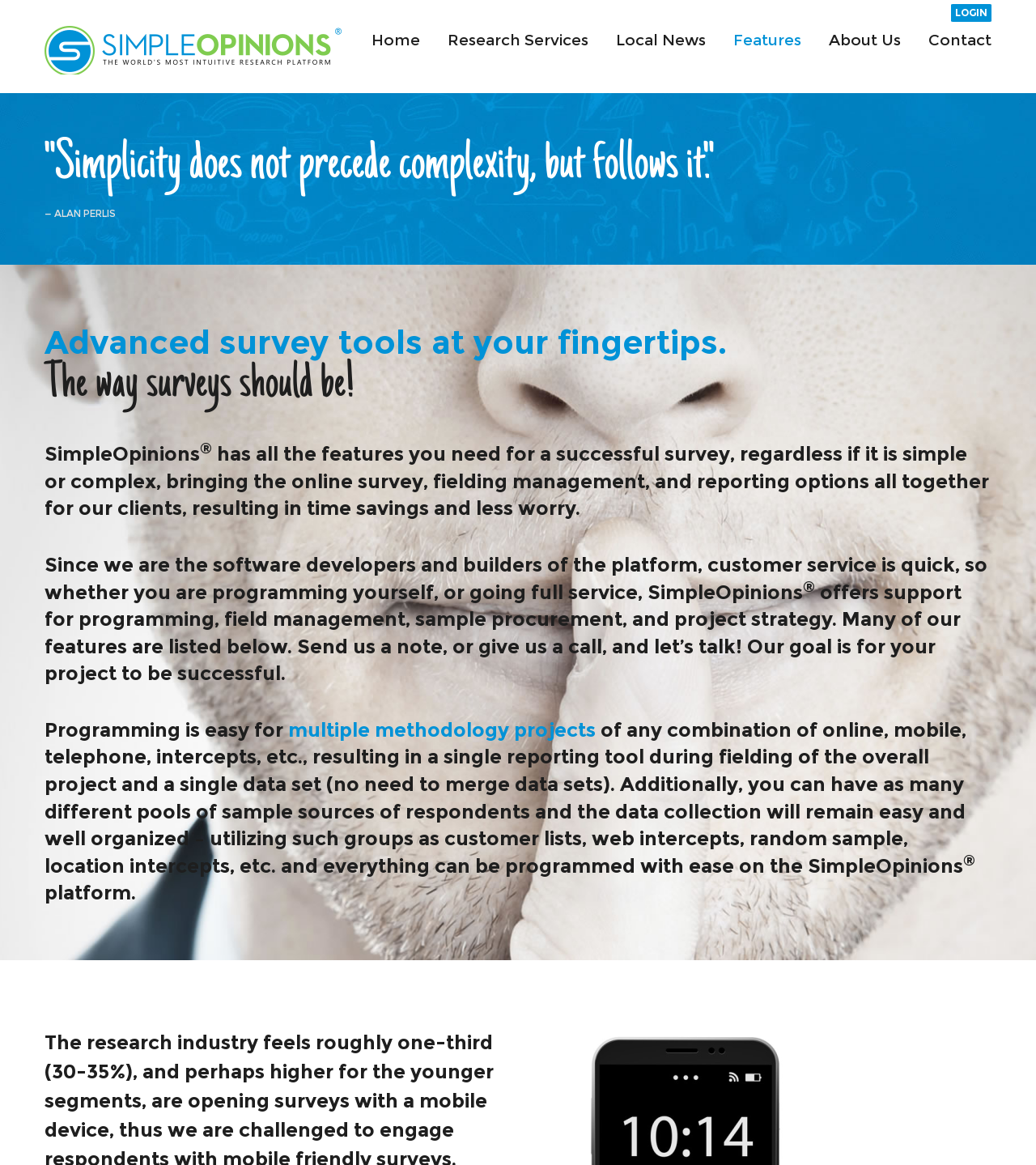Locate the heading on the webpage and return its text.

Simple Opinions - The worlds most intuitive survey platform